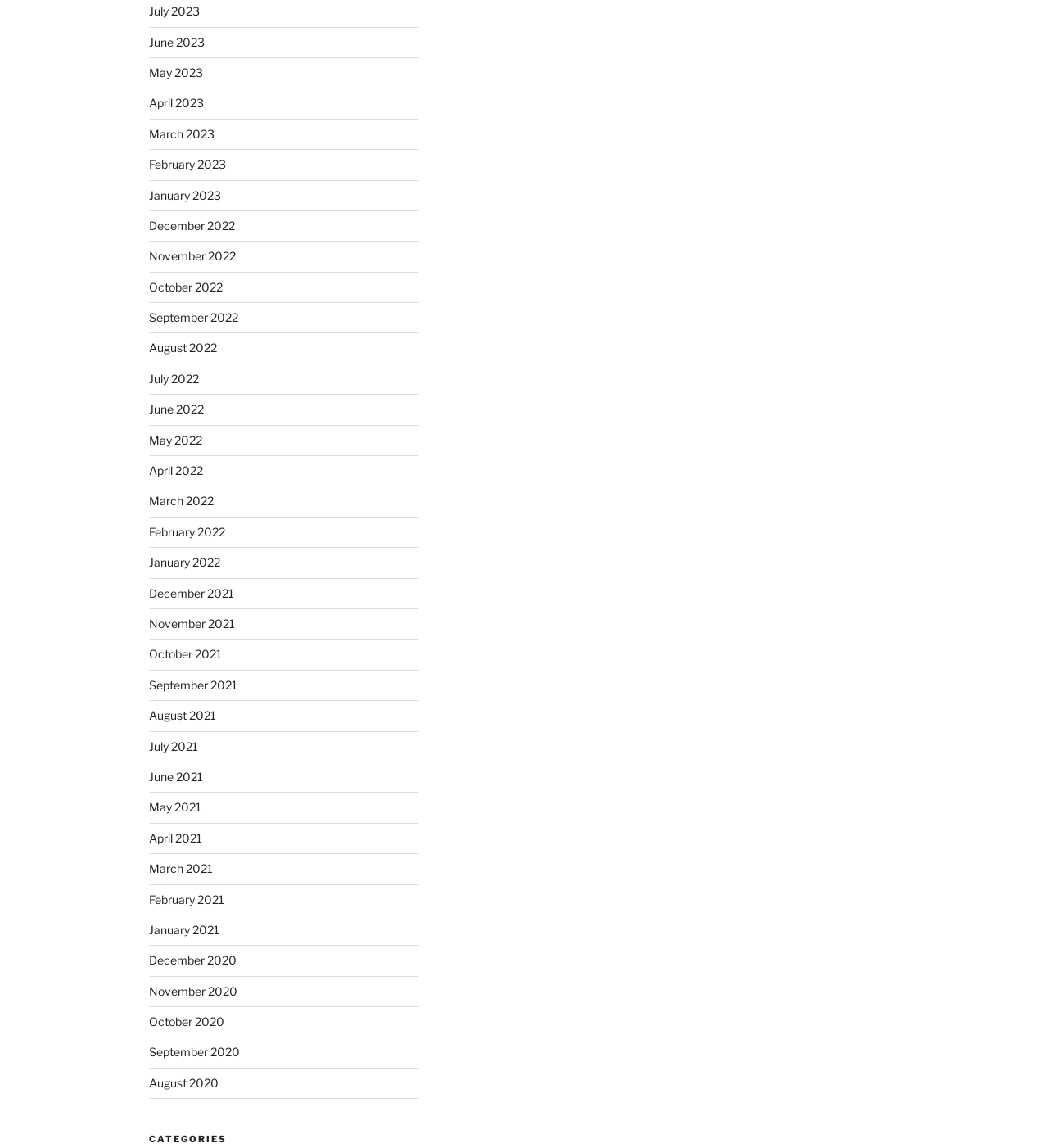Is there a link for the current month?
Look at the image and respond with a one-word or short-phrase answer.

Yes